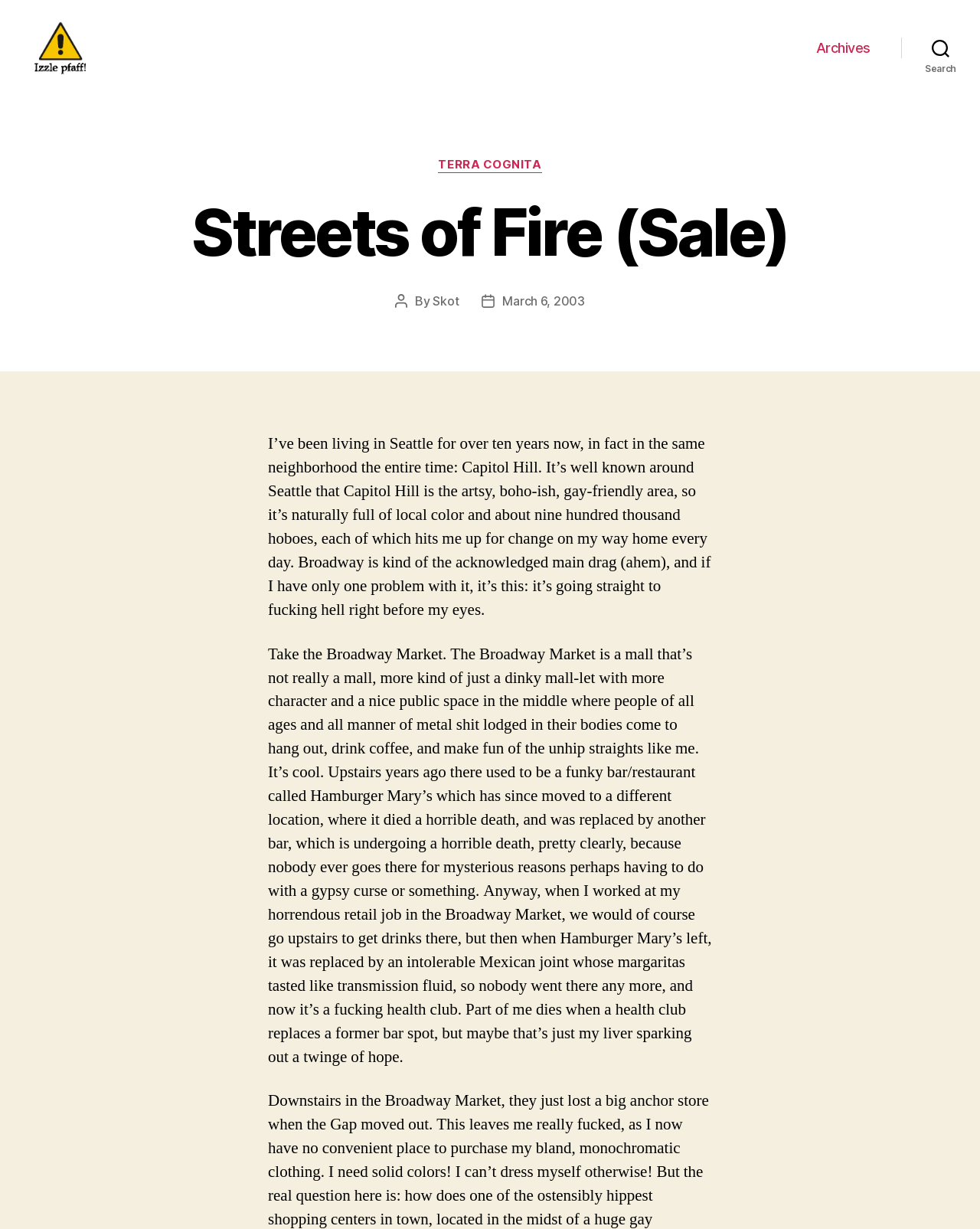Given the description Archives, predict the bounding box coordinates of the UI element. Ensure the coordinates are in the format (top-left x, top-left y, bottom-right x, bottom-right y) and all values are between 0 and 1.

[0.833, 0.039, 0.888, 0.052]